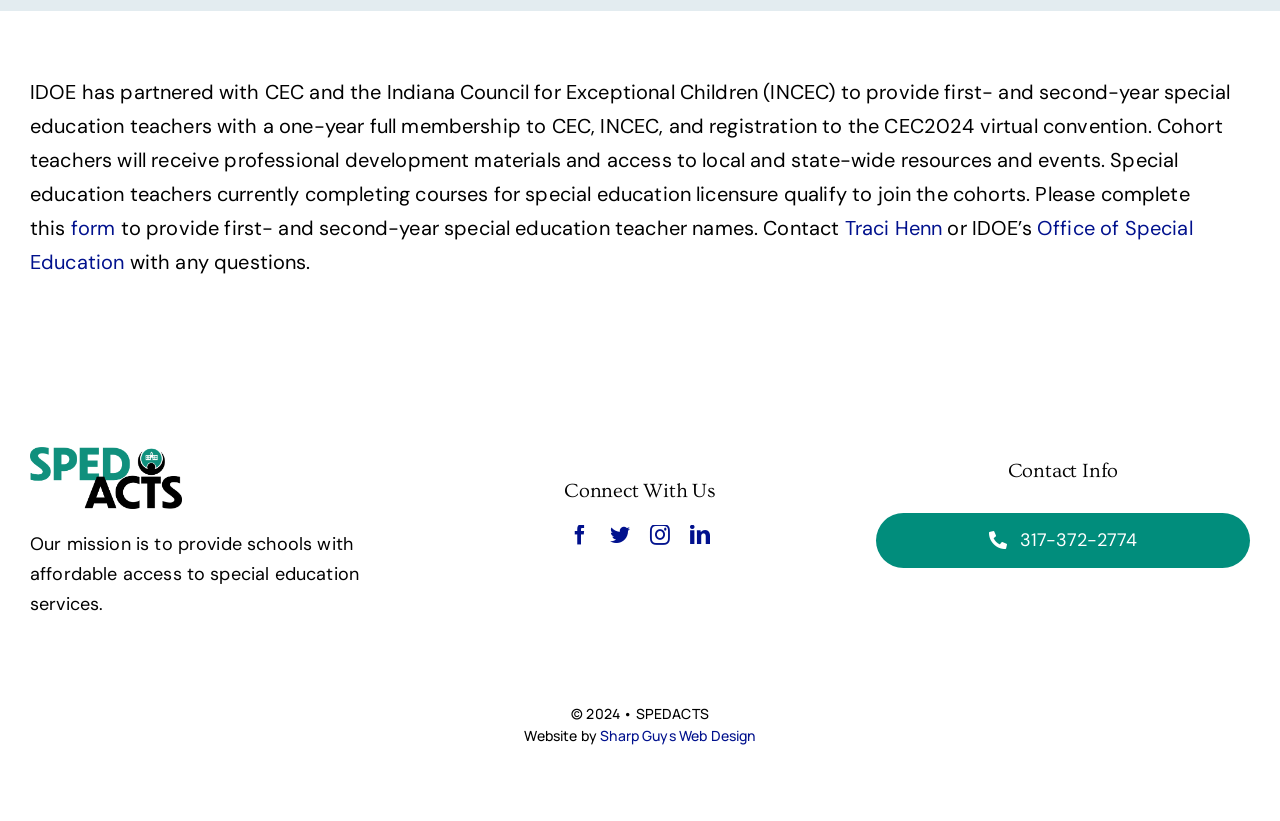Given the element description: "Traci Henn", predict the bounding box coordinates of this UI element. The coordinates must be four float numbers between 0 and 1, given as [left, top, right, bottom].

[0.66, 0.261, 0.736, 0.293]